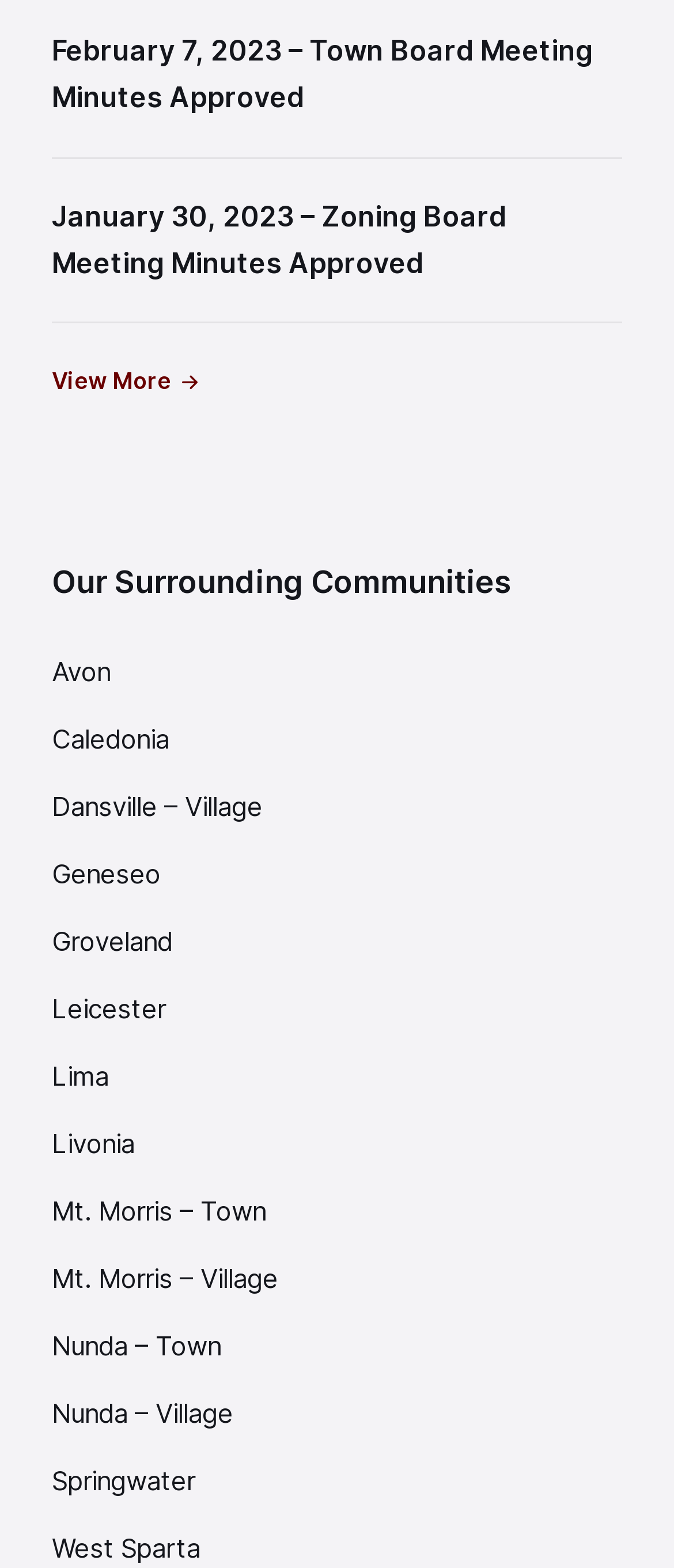Find the coordinates for the bounding box of the element with this description: "View More".

[0.077, 0.229, 0.305, 0.258]